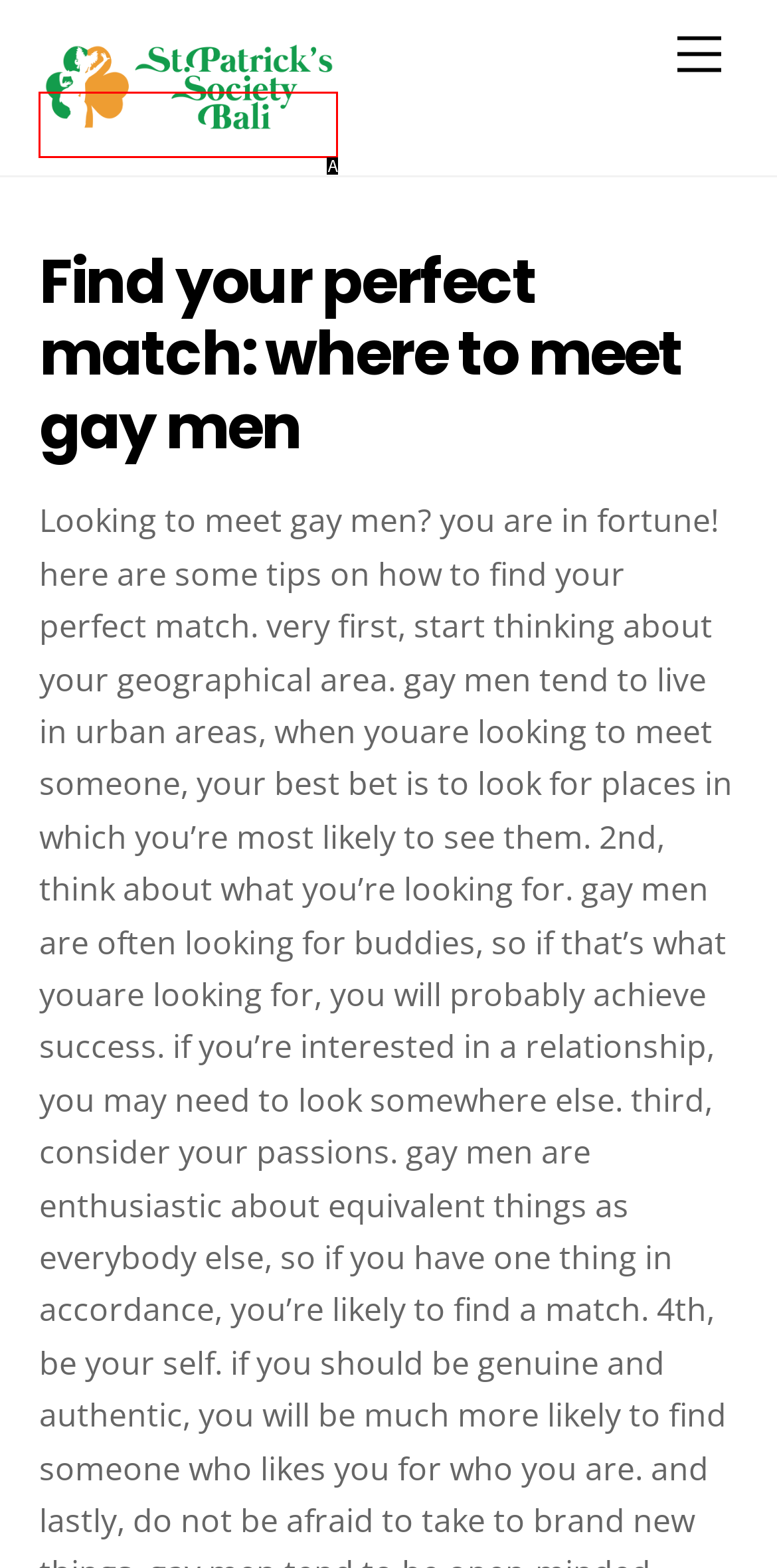Find the HTML element that suits the description: title="Saint Patrick Society"
Indicate your answer with the letter of the matching option from the choices provided.

A